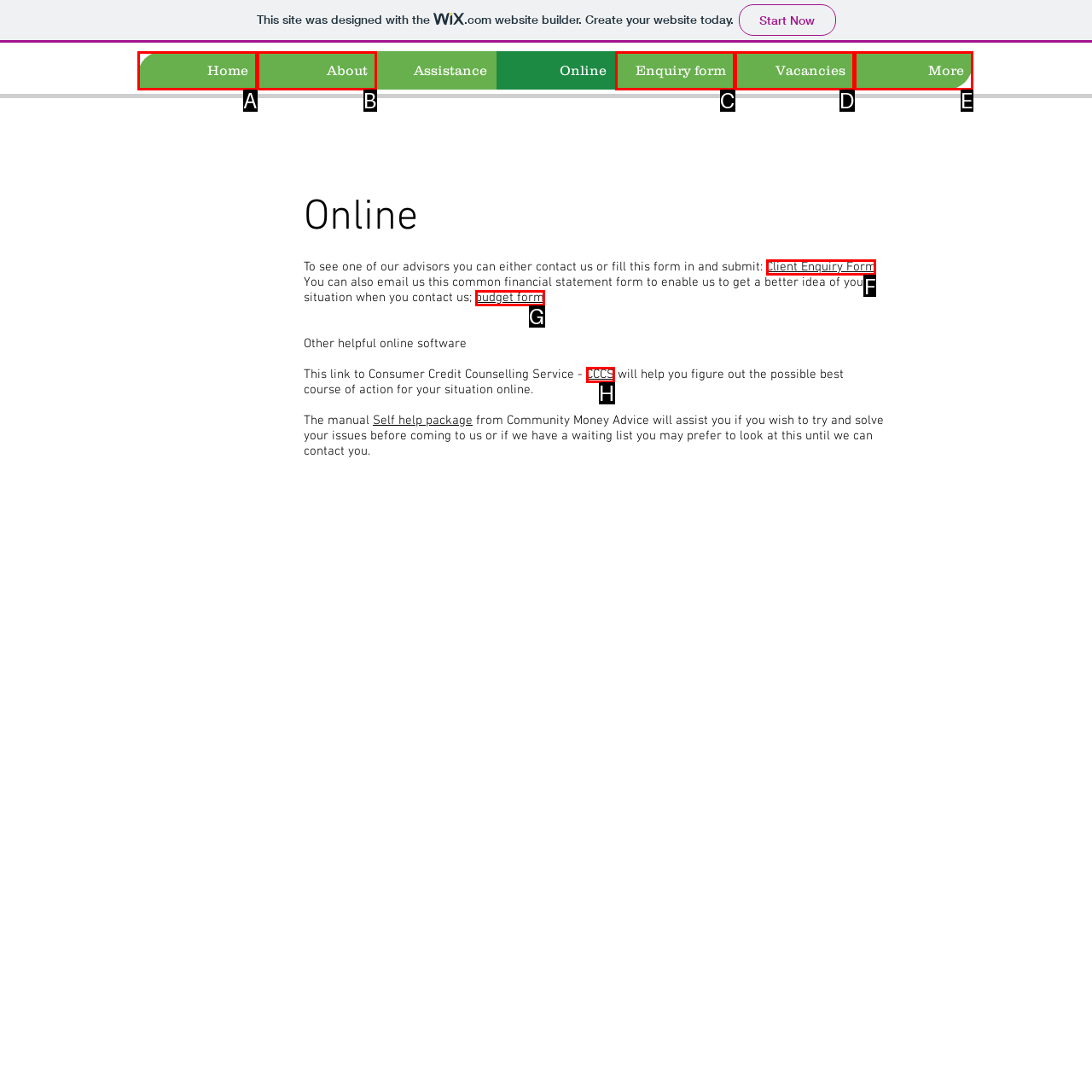Which HTML element should be clicked to complete the following task: Fill out the 'Client Enquiry Form'?
Answer with the letter corresponding to the correct choice.

F